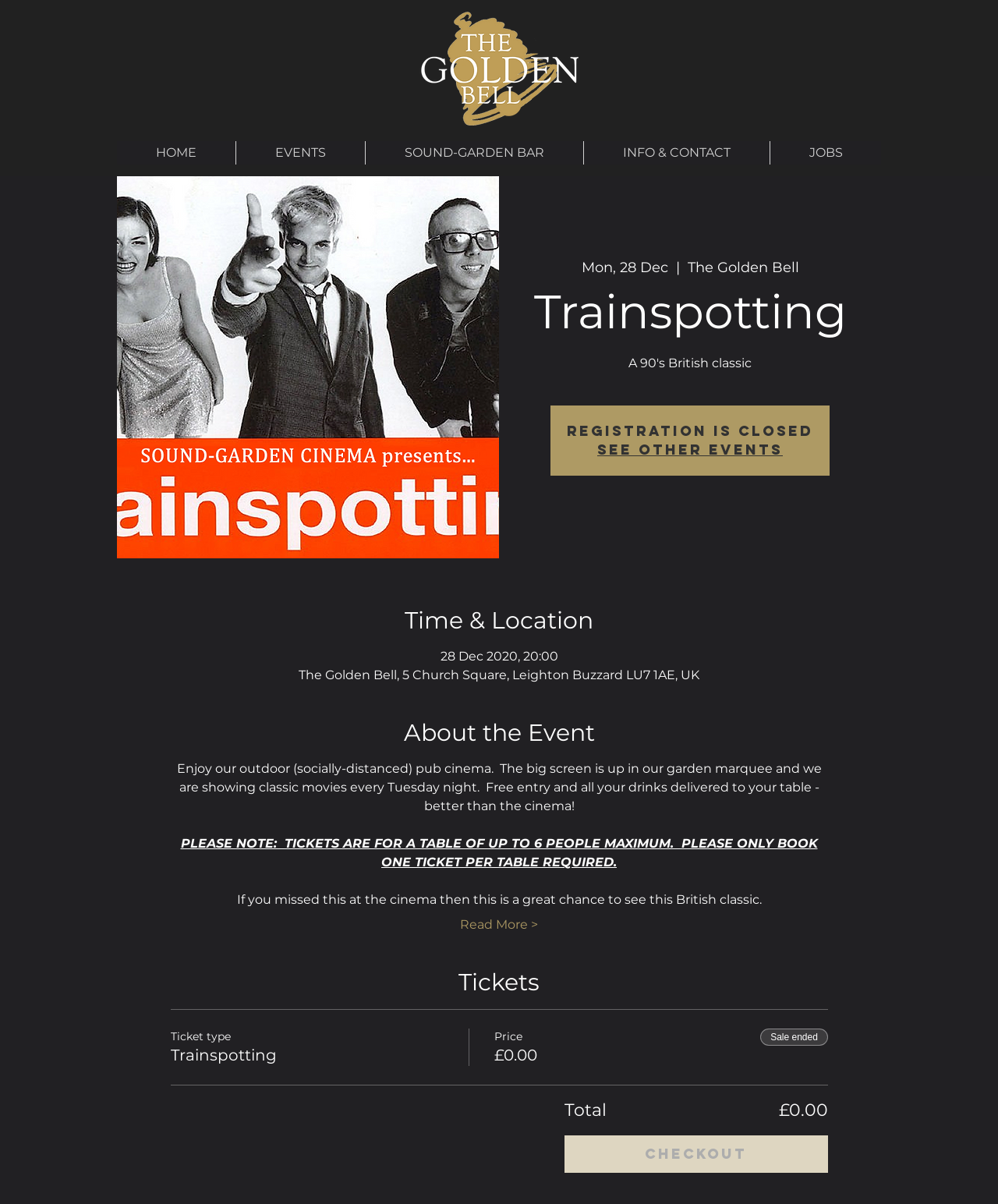Given the element description: "HOME", predict the bounding box coordinates of this UI element. The coordinates must be four float numbers between 0 and 1, given as [left, top, right, bottom].

[0.117, 0.117, 0.236, 0.137]